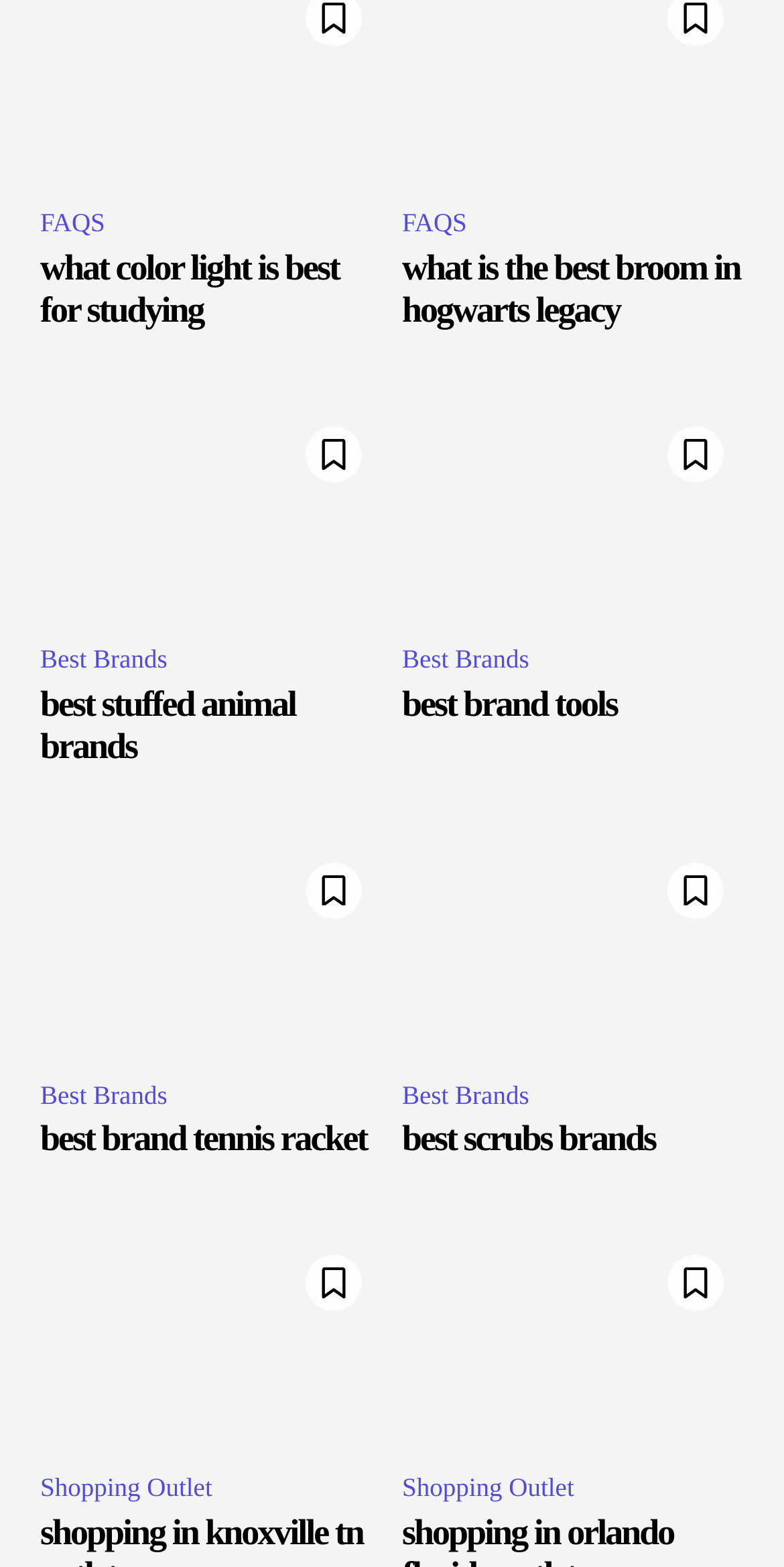Identify the bounding box coordinates for the UI element that matches this description: "Shopping Outlet".

[0.513, 0.935, 0.748, 0.964]